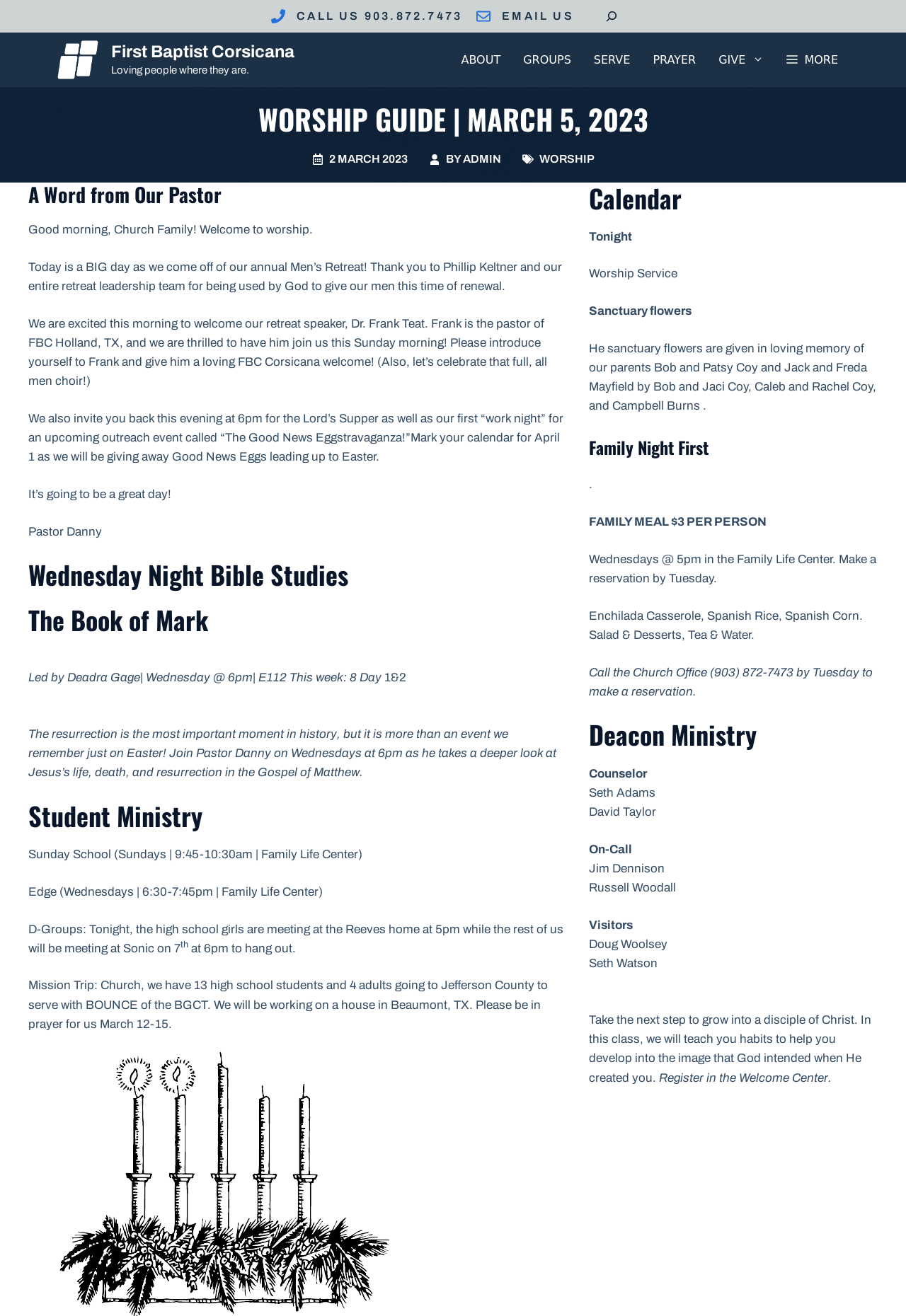Determine the coordinates of the bounding box for the clickable area needed to execute this instruction: "Click on the 'Spirit India' link at the top left corner".

None